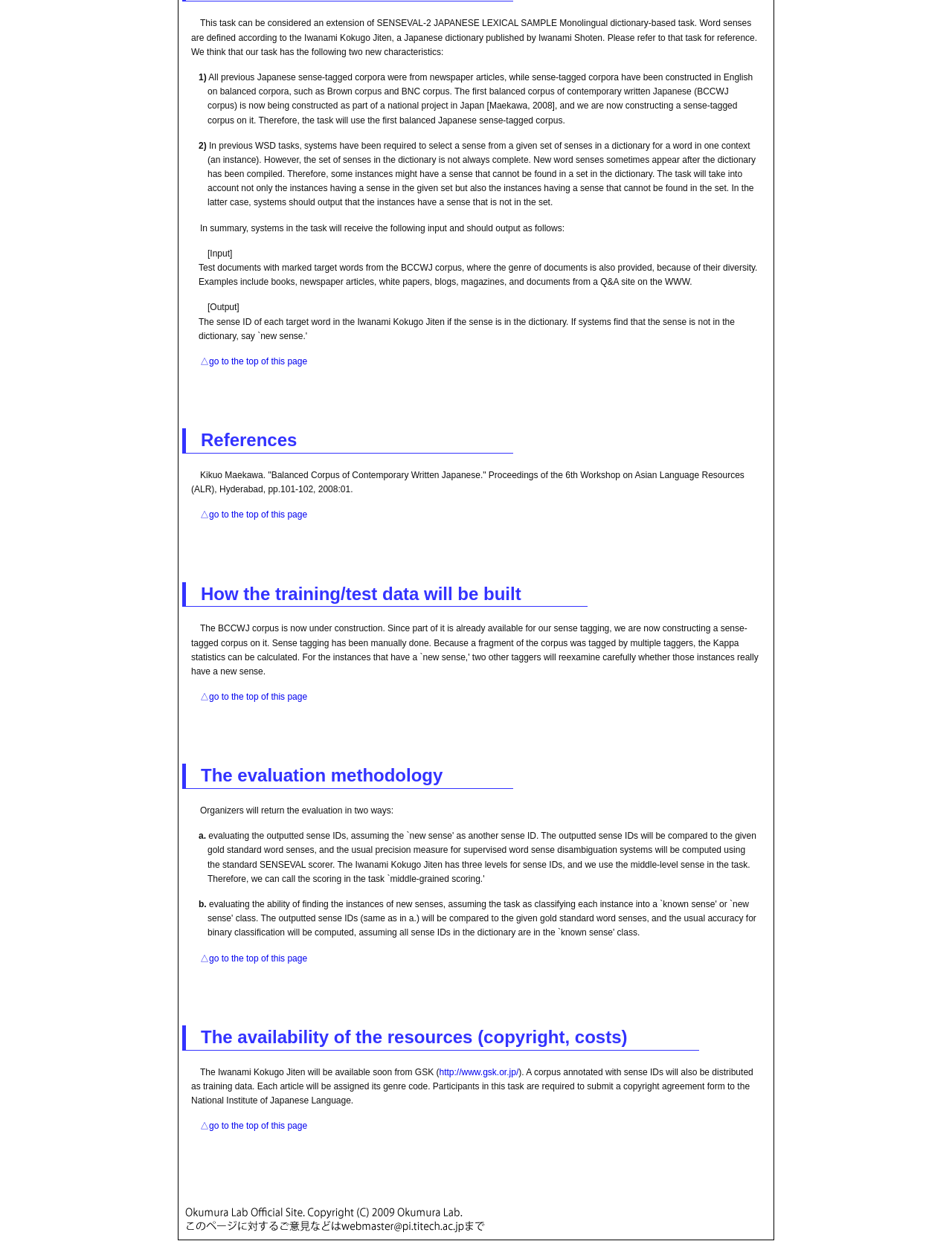Identify the bounding box coordinates of the specific part of the webpage to click to complete this instruction: "go to the top of this page".

[0.21, 0.41, 0.323, 0.418]